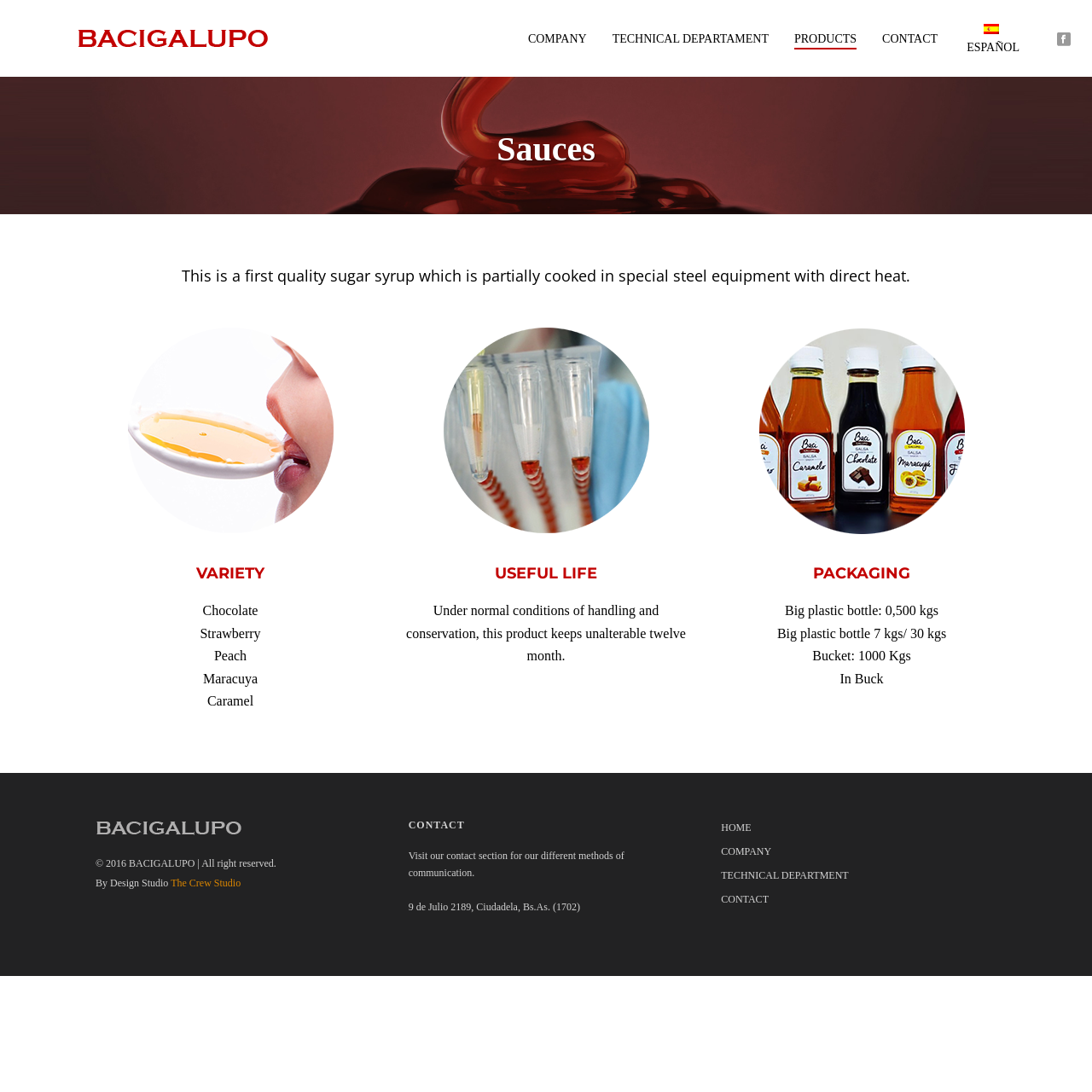Identify the bounding box coordinates for the region to click in order to carry out this instruction: "Click on COMPANY link". Provide the coordinates using four float numbers between 0 and 1, formatted as [left, top, right, bottom].

[0.472, 0.026, 0.549, 0.045]